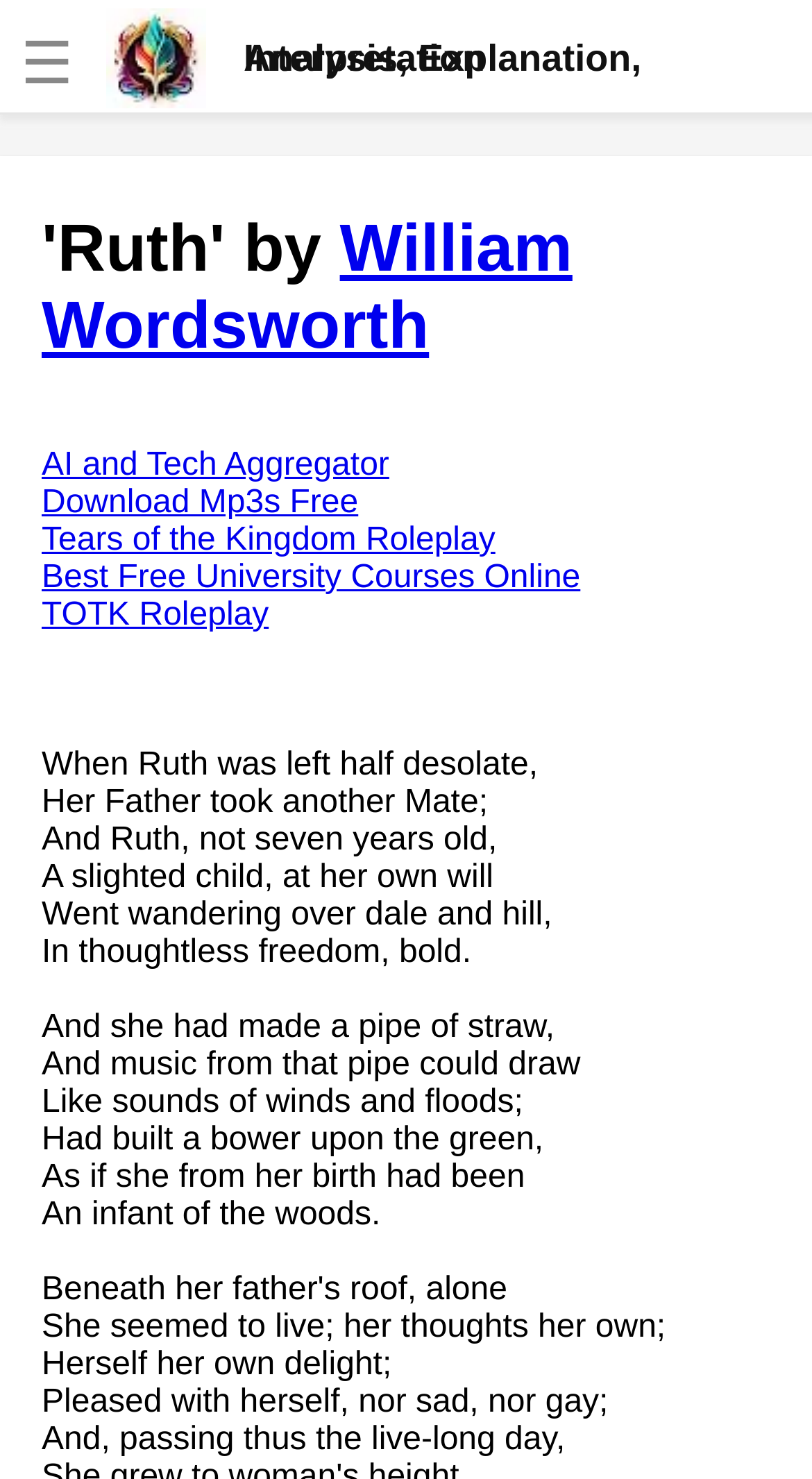Respond with a single word or short phrase to the following question: 
Who is the author of the poem analyzed on this webpage?

William Wordsworth